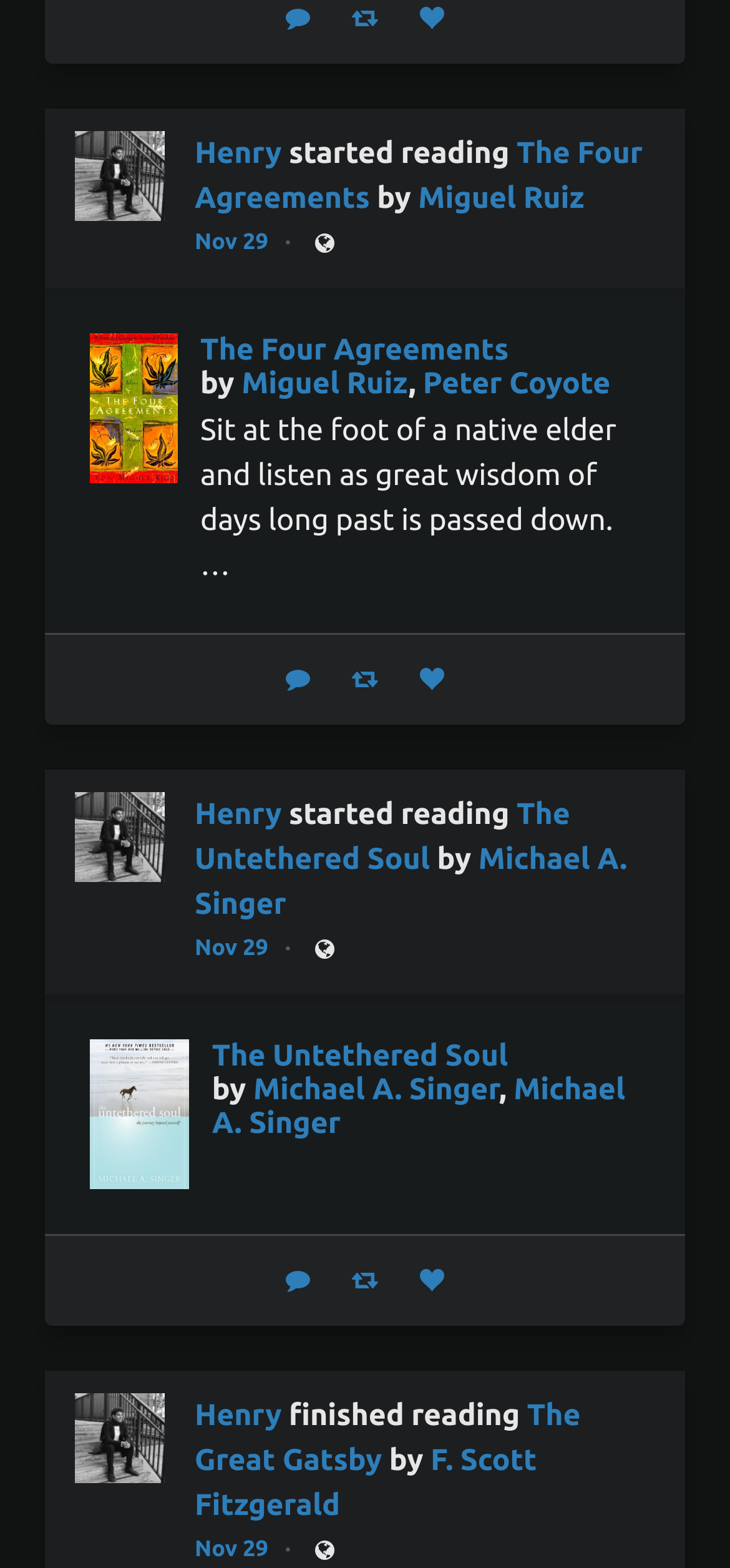Could you specify the bounding box coordinates for the clickable section to complete the following instruction: "View the details of 'The Four Agreements' book"?

[0.274, 0.213, 0.697, 0.234]